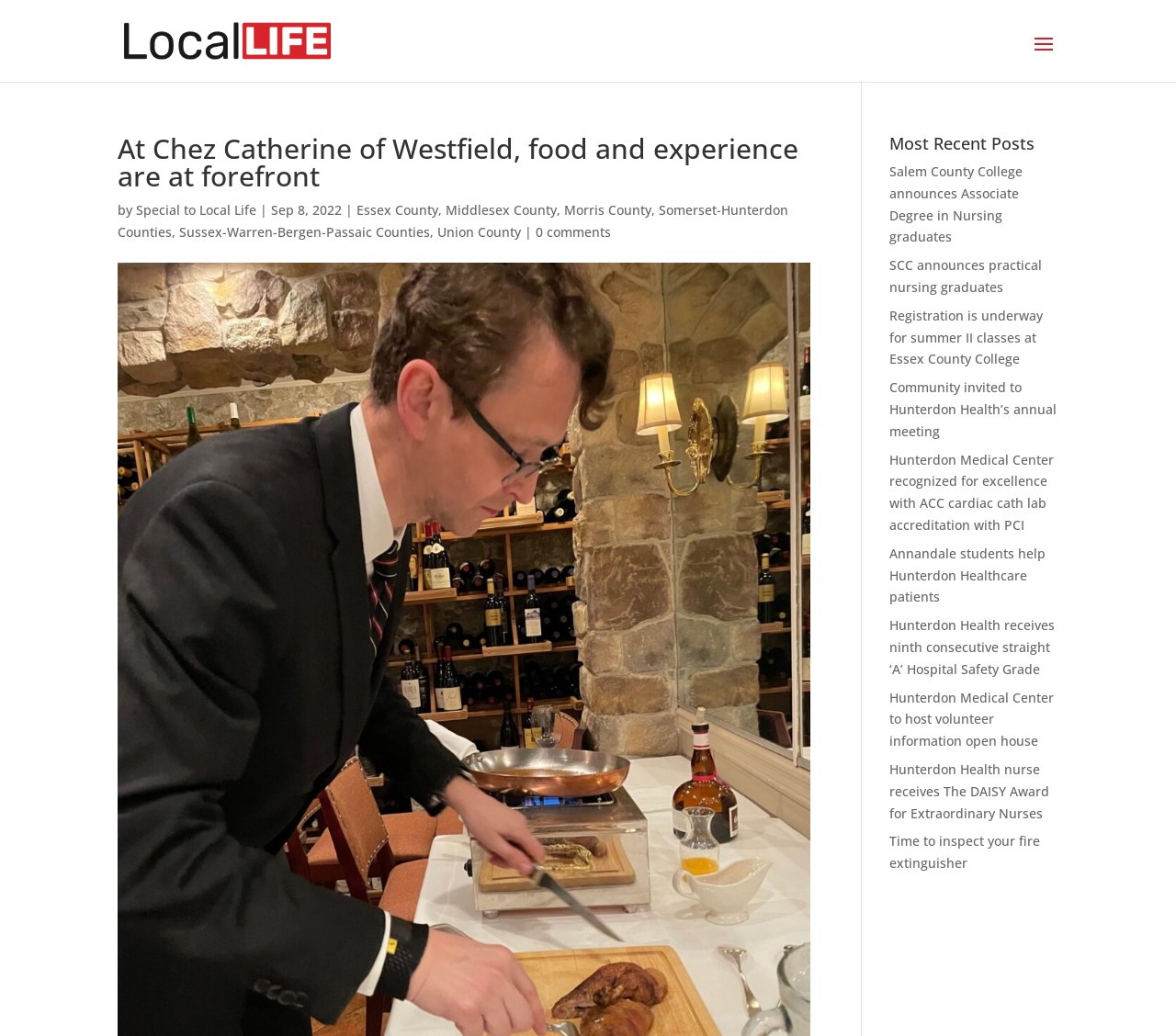Can you specify the bounding box coordinates for the region that should be clicked to fulfill this instruction: "Check the latest news about Hunterdon Health".

[0.756, 0.435, 0.896, 0.515]